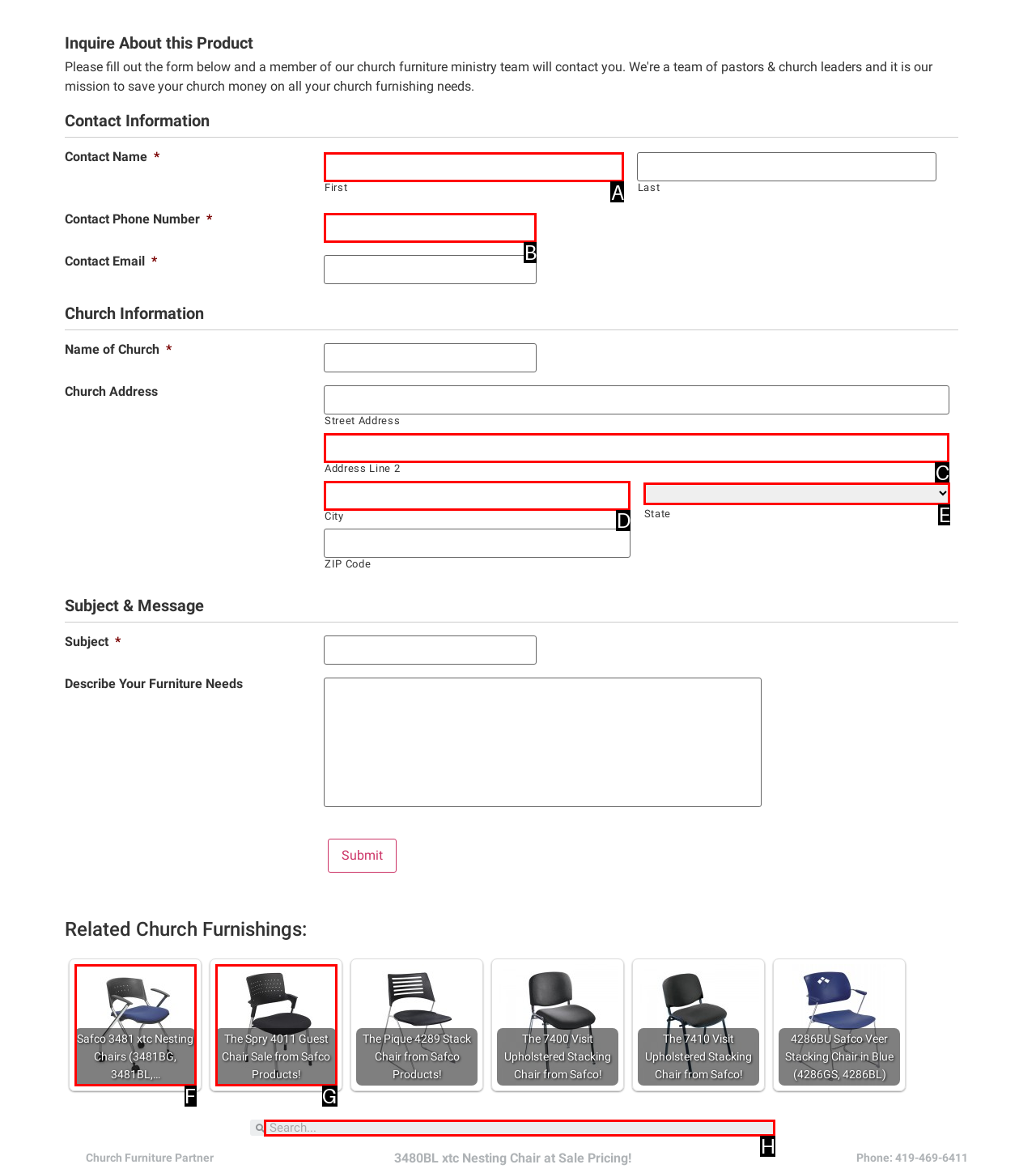Select the letter of the element you need to click to complete this task: Enter first name
Answer using the letter from the specified choices.

A